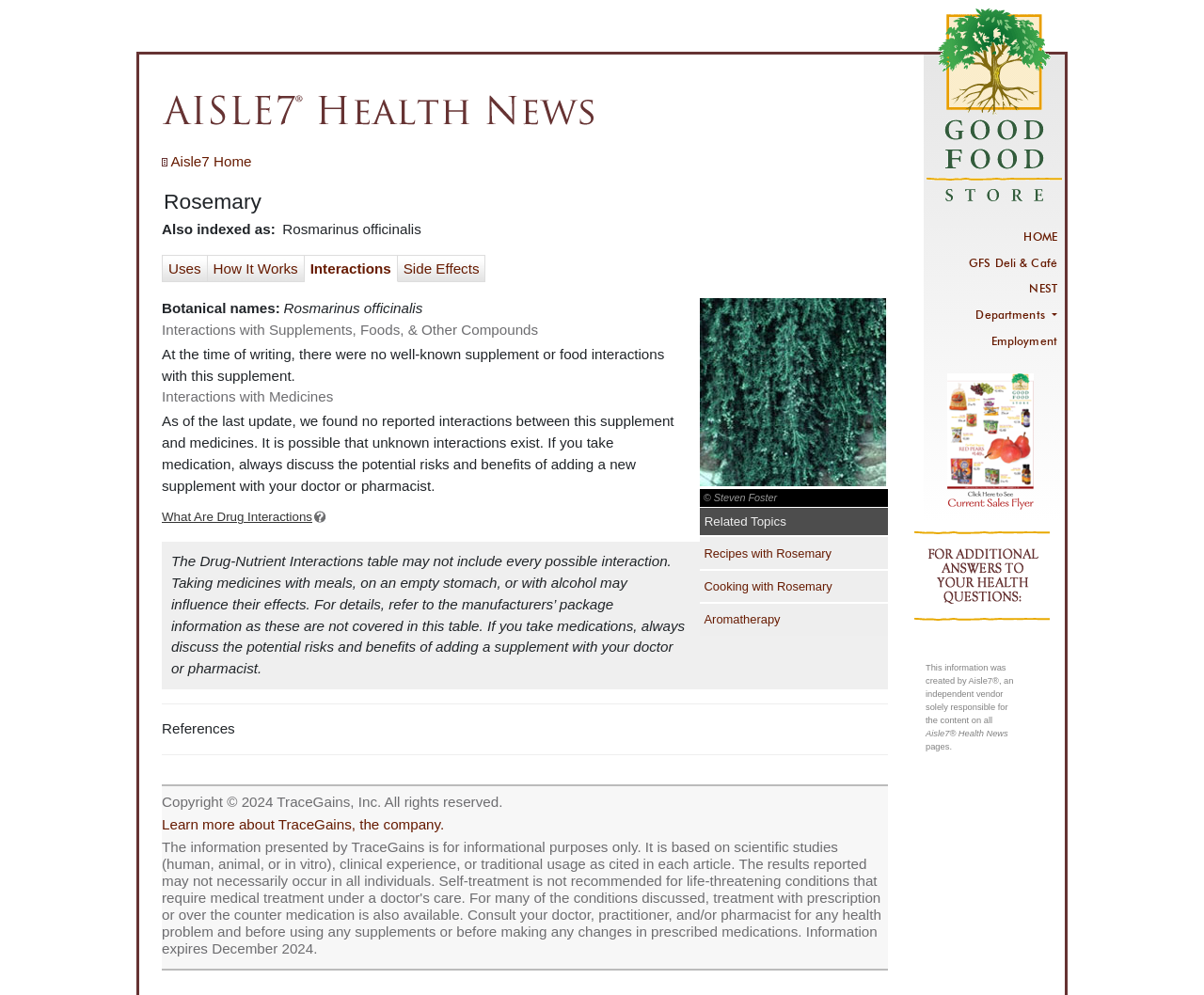How many links are there in the 'Related Topics' section?
Look at the image and respond with a one-word or short phrase answer.

3